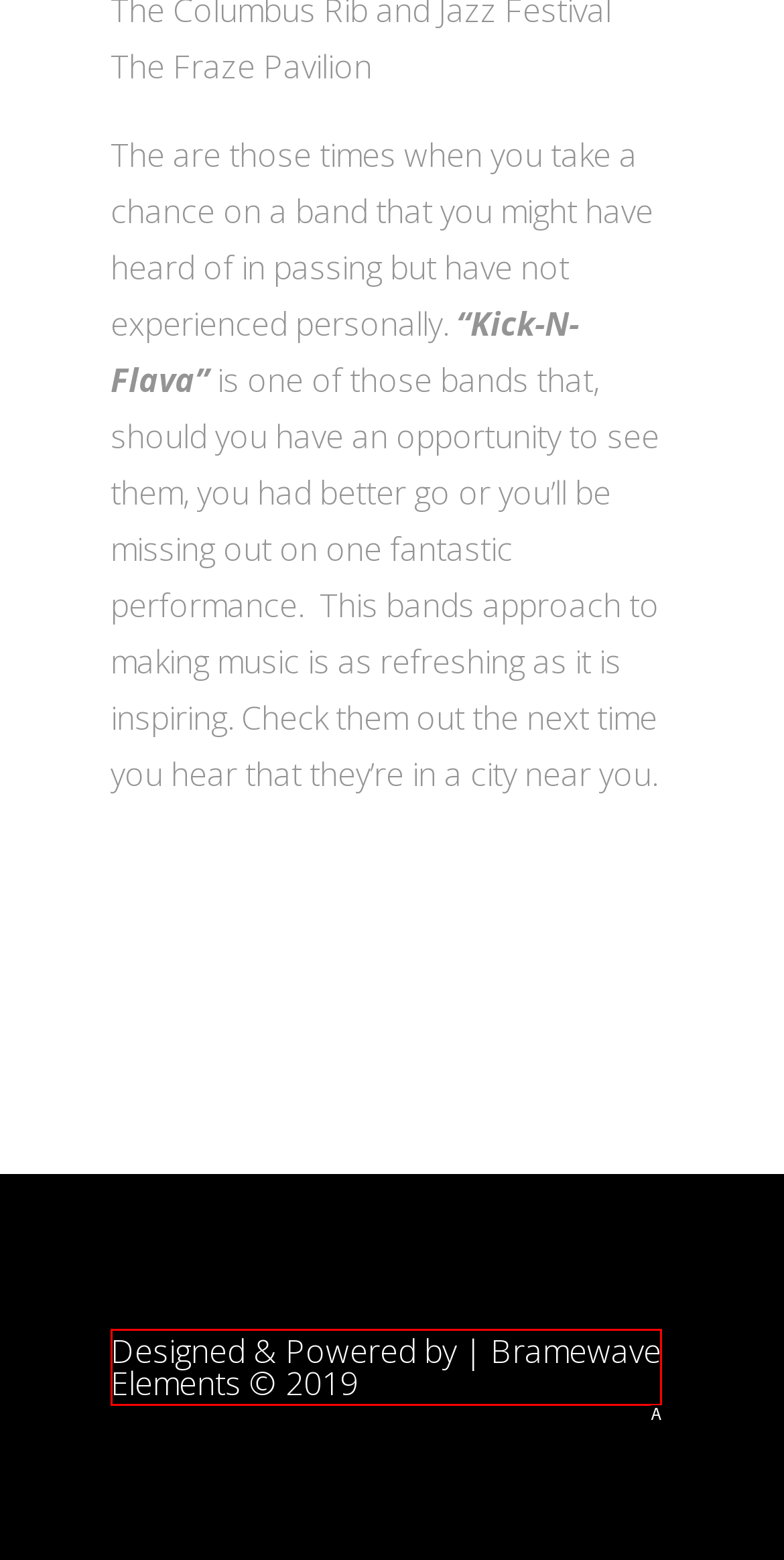From the choices given, find the HTML element that matches this description: Bramewave Elements. Answer with the letter of the selected option directly.

A